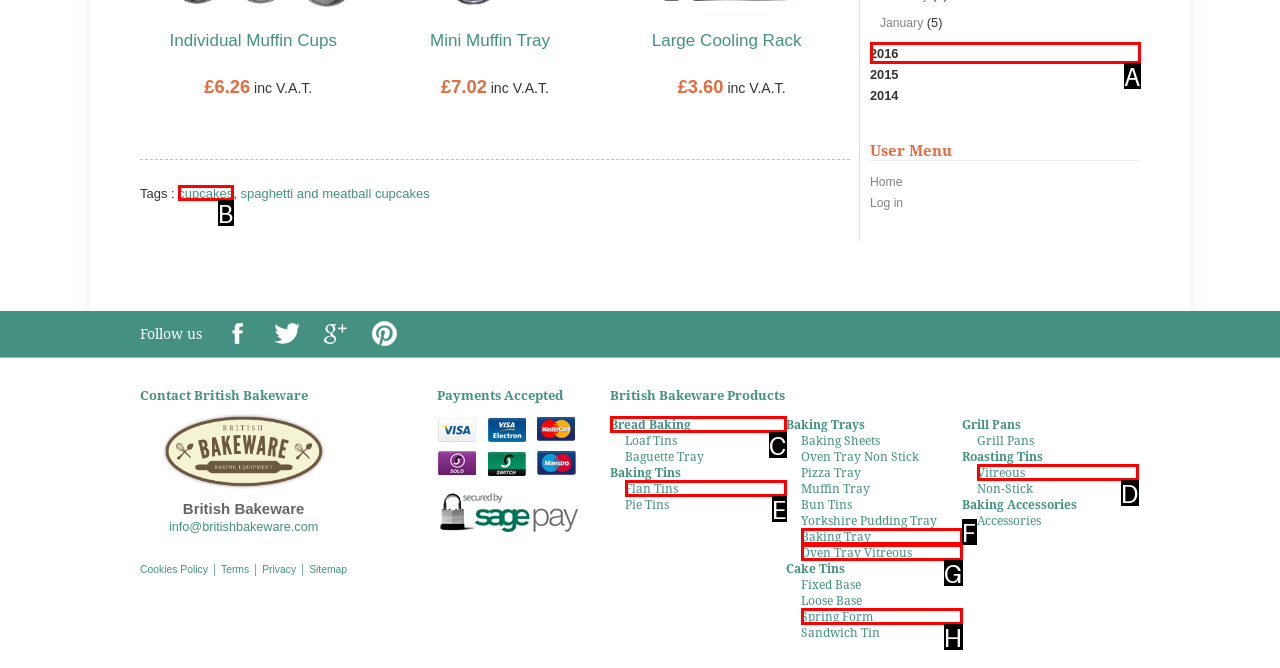From the choices given, find the HTML element that matches this description: Oven Tray Vitreous. Answer with the letter of the selected option directly.

G